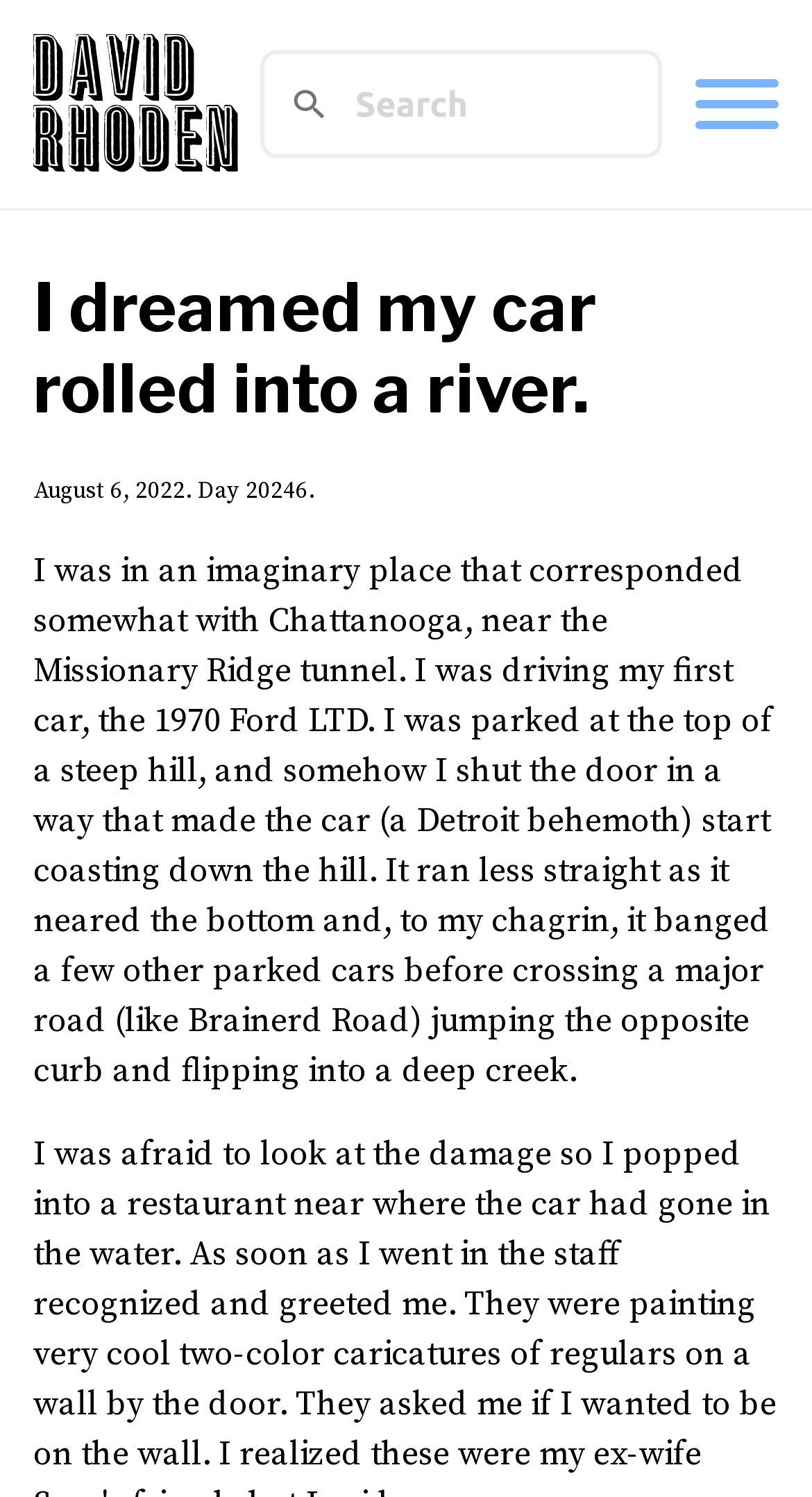Calculate the bounding box coordinates of the UI element given the description: "David Rhoden".

[0.041, 0.022, 0.322, 0.117]